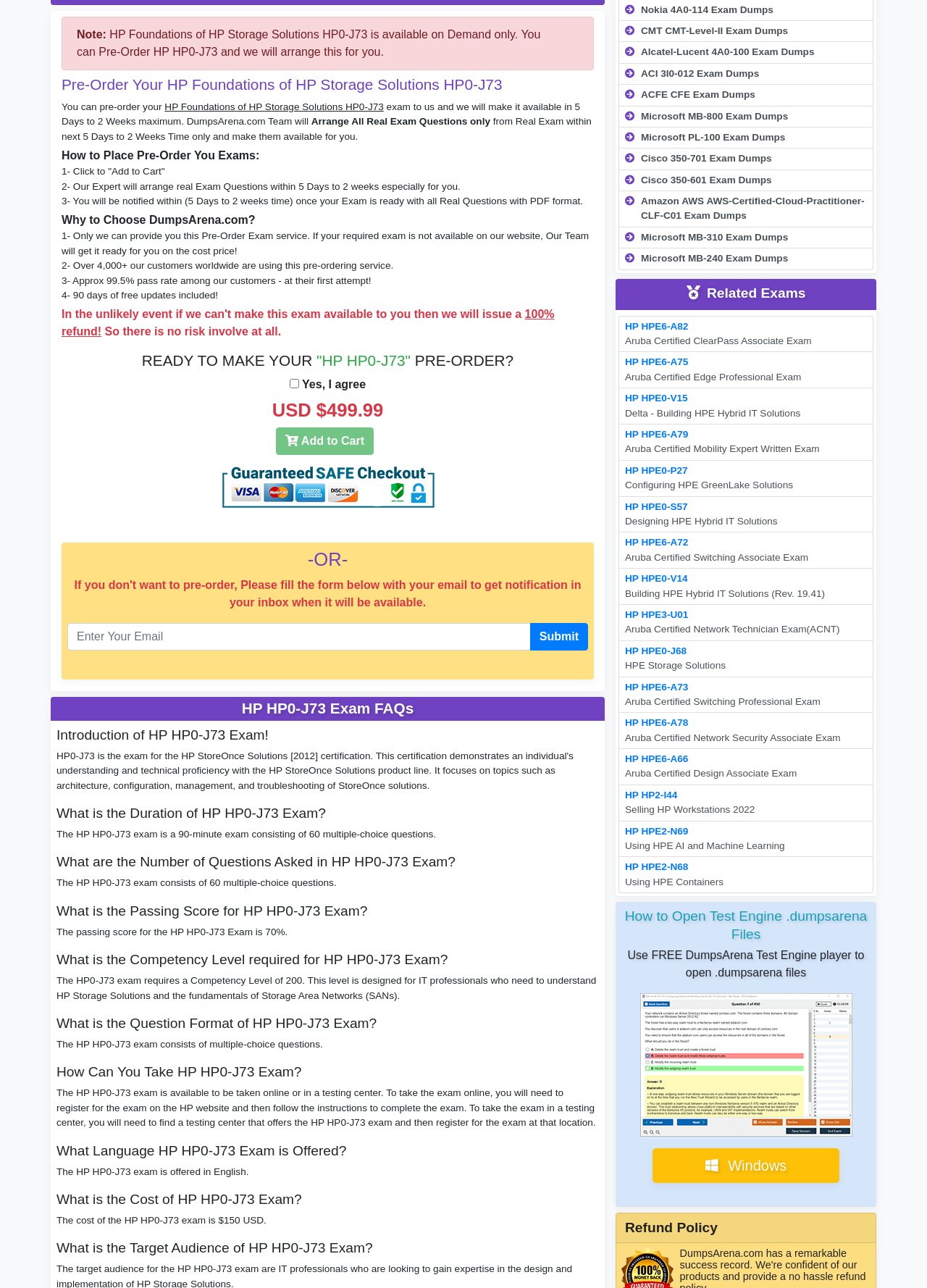Determine the bounding box coordinates for the UI element matching this description: "HP HPE2-N68 Using HPE Containers".

[0.667, 0.665, 0.942, 0.694]